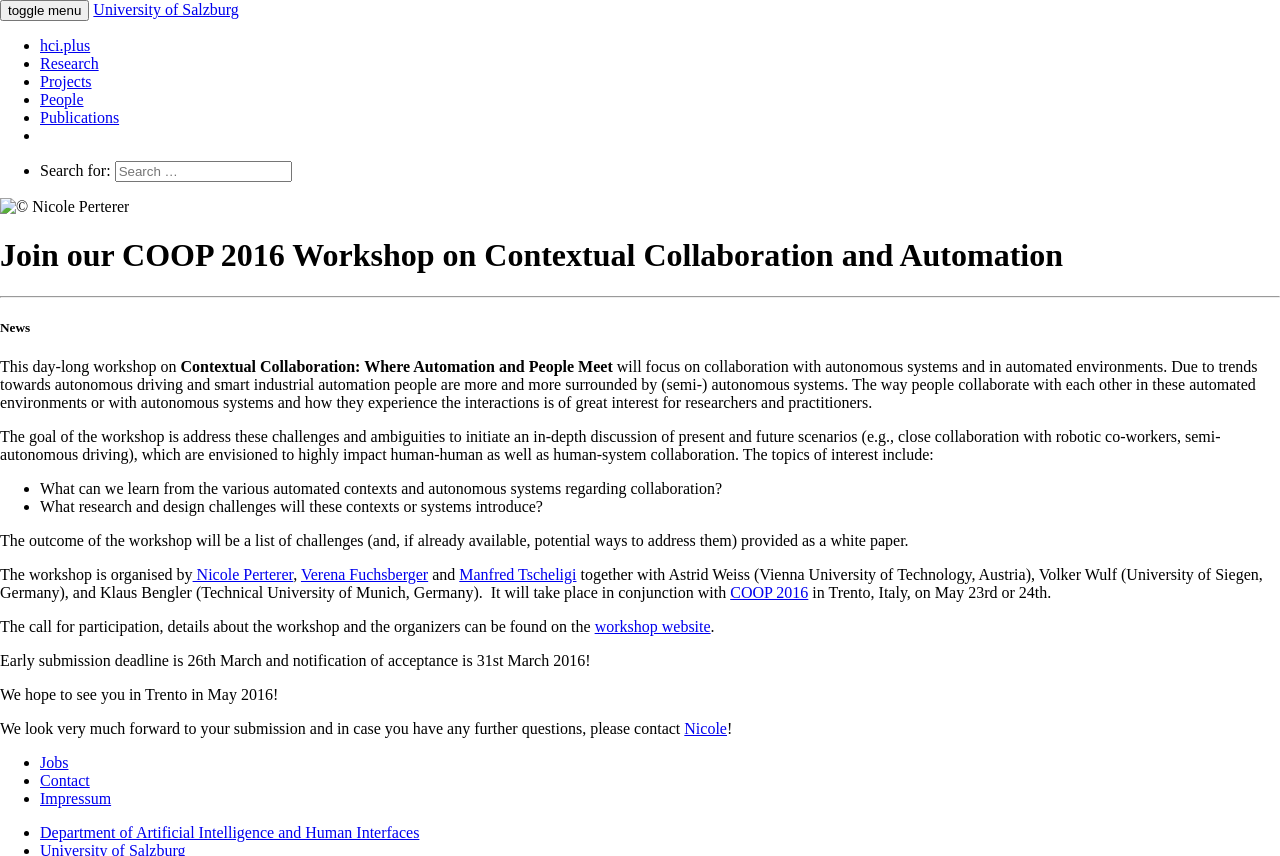Who are the organizers of the workshop?
Look at the screenshot and provide an in-depth answer.

The organizers of the workshop are Nicole Perterer, Verena Fuchsberger, and Manfred Tscheligi, as mentioned in the text, along with other collaborators from various universities.